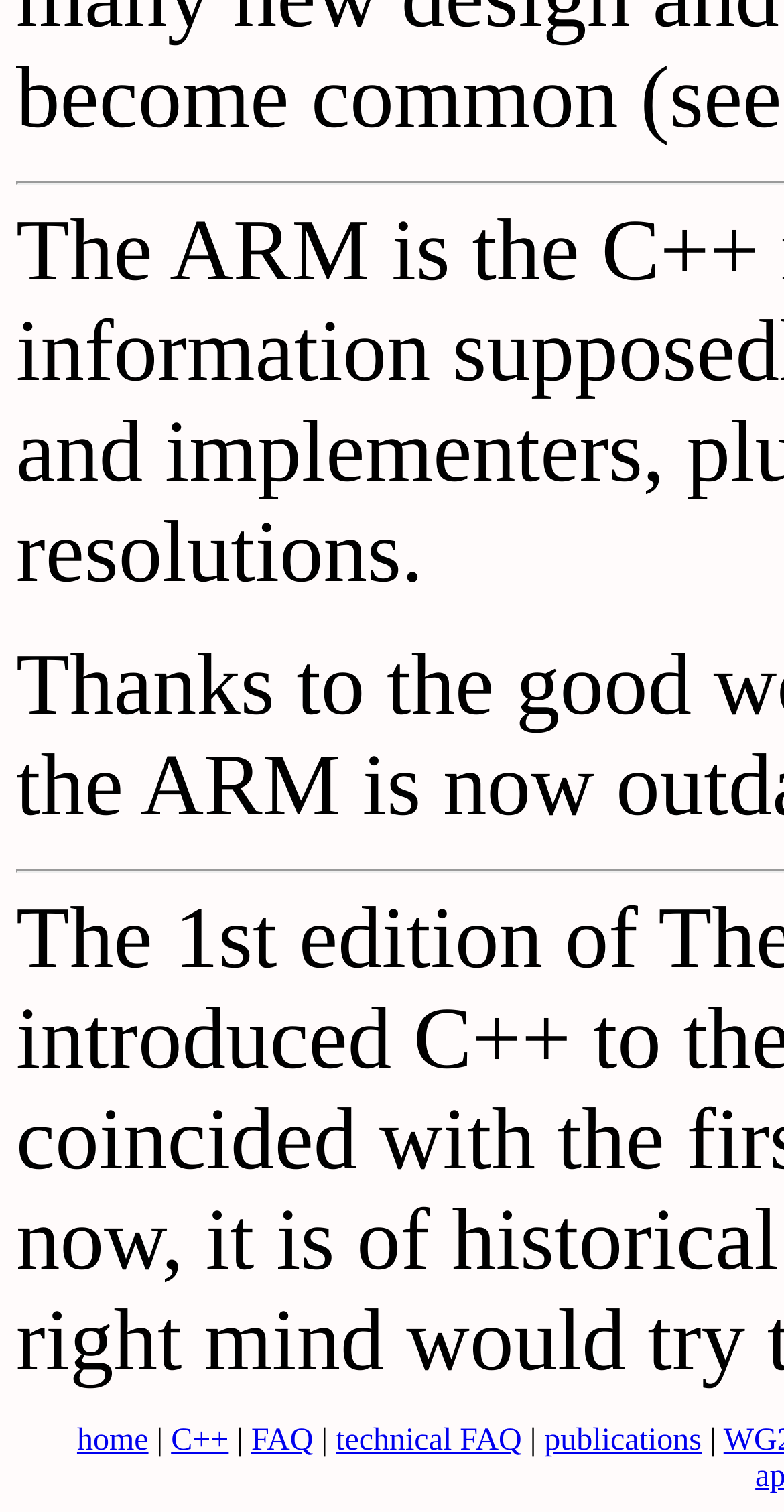Using the provided description technical FAQ, find the bounding box coordinates for the UI element. Provide the coordinates in (top-left x, top-left y, bottom-right x, bottom-right y) format, ensuring all values are between 0 and 1.

[0.428, 0.941, 0.666, 0.964]